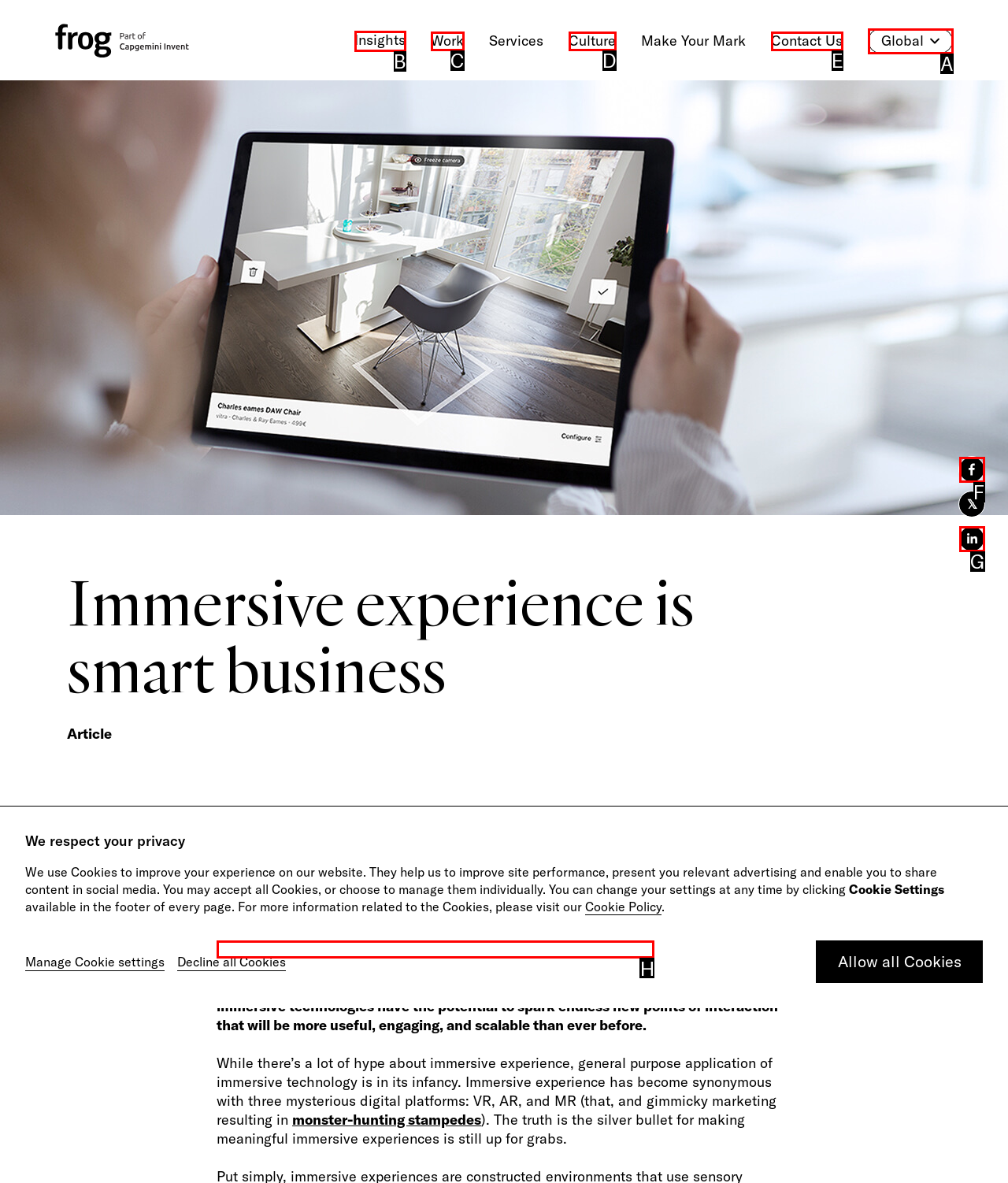Which option should be clicked to execute the following task: Learn more about AR and VR market? Respond with the letter of the selected option.

H